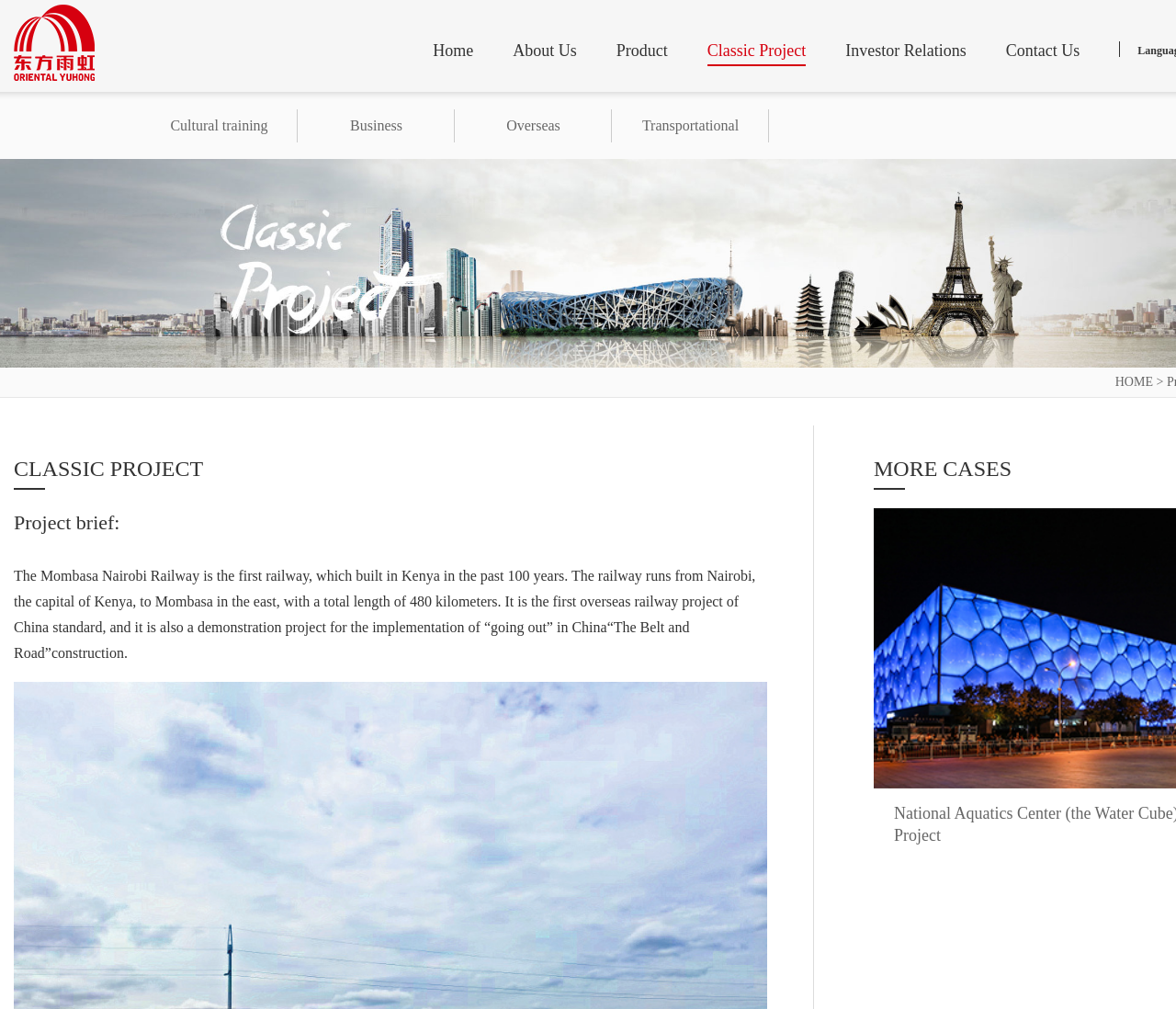Please identify the bounding box coordinates of the element that needs to be clicked to perform the following instruction: "Read more about the Mombasa Nairobi Railway project".

[0.012, 0.563, 0.642, 0.655]